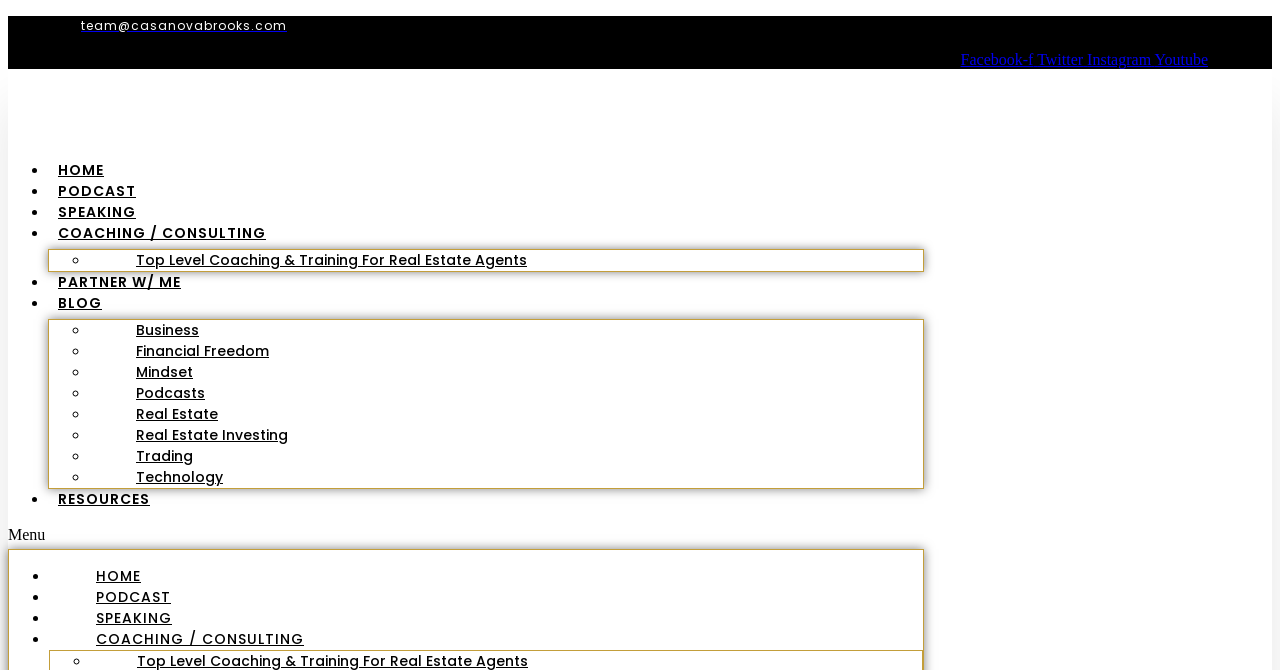Find the bounding box coordinates for the area you need to click to carry out the instruction: "Visit the Facebook page". The coordinates should be four float numbers between 0 and 1, indicated as [left, top, right, bottom].

[0.75, 0.076, 0.81, 0.101]